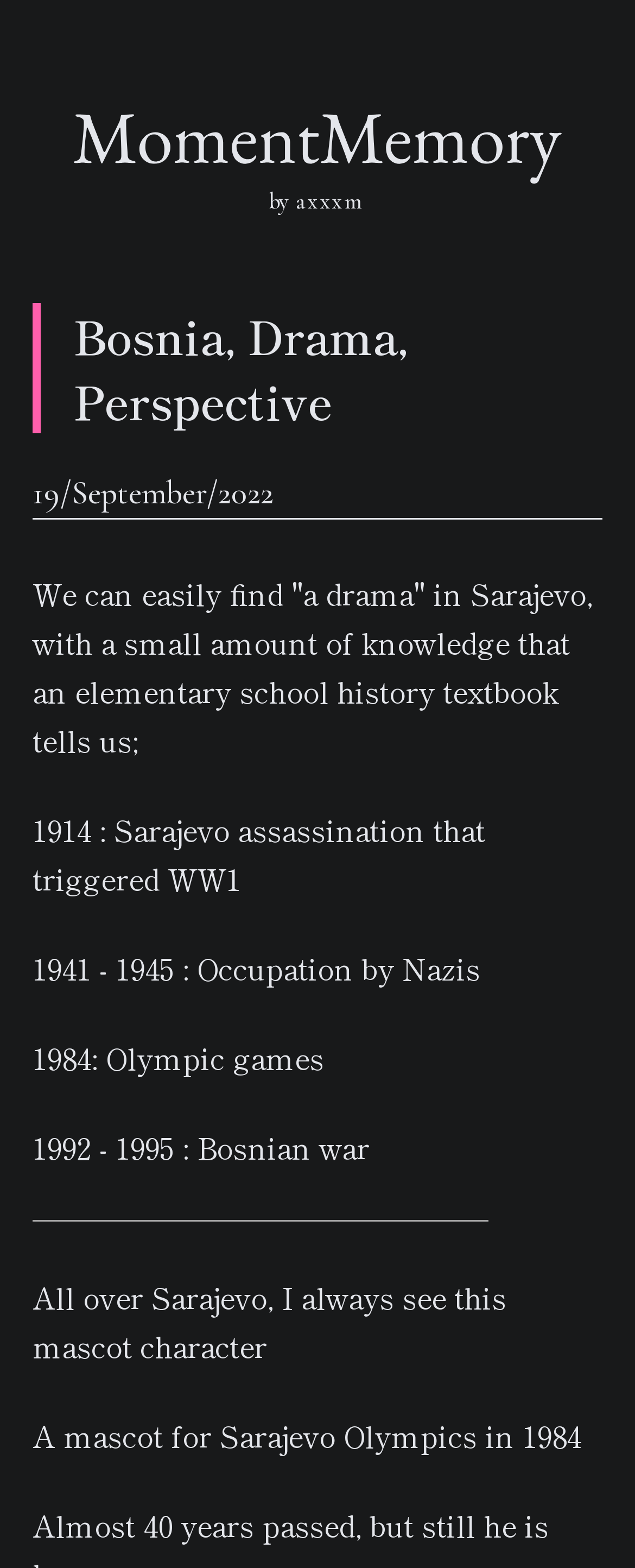Write an extensive caption that covers every aspect of the webpage.

The webpage appears to be a blog post or article about Sarajevo, Bosnia, and its history. At the top, there is a header section with a logo image on the left and a title "Bosnia, Drama, Perspective ｜ axxxm" on the right. Below the header, there is a subtitle "by axxxm" followed by the date "19/September/2022".

The main content of the webpage is a series of paragraphs that discuss Sarajevo's history. The first paragraph starts with the sentence "We can easily find 'a drama' in Sarajevo, with a small amount of knowledge that an elementary school history textbook tells us." This is followed by a list of historical events, including the Sarajevo assassination that triggered WW1, the occupation by Nazis, the Olympic games in 1984, and the Bosnian war.

Below the list of historical events, there is a horizontal separator line. After the separator, there is a paragraph that talks about a mascot character seen all over Sarajevo, which is revealed to be a mascot for the Sarajevo Olympics in 1984.

Overall, the webpage appears to be a historical and informative article about Sarajevo, with a focus on its dramatic past and its connection to the Olympics.